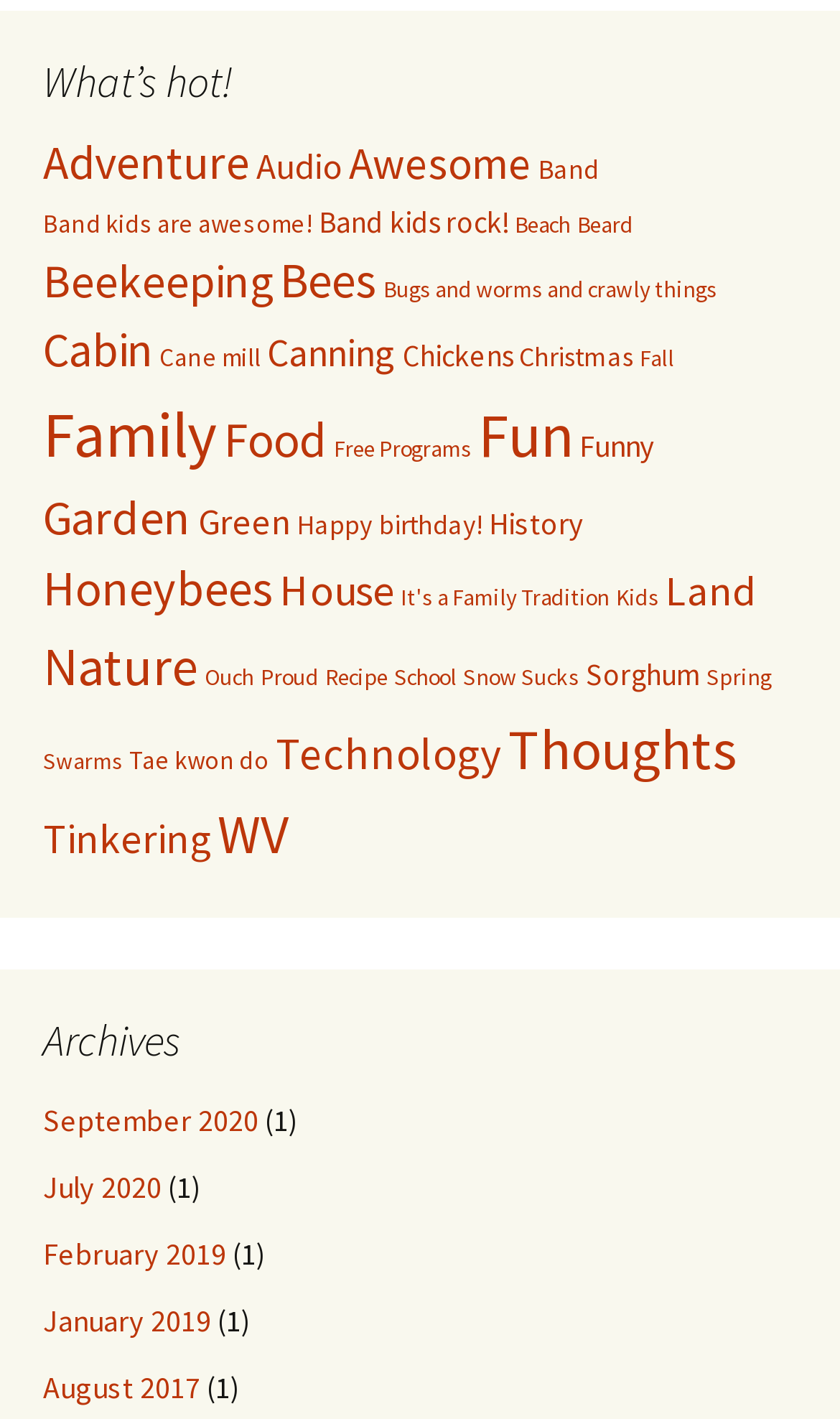Identify the bounding box for the element characterized by the following description: "It's a Family Tradition".

[0.477, 0.412, 0.726, 0.431]